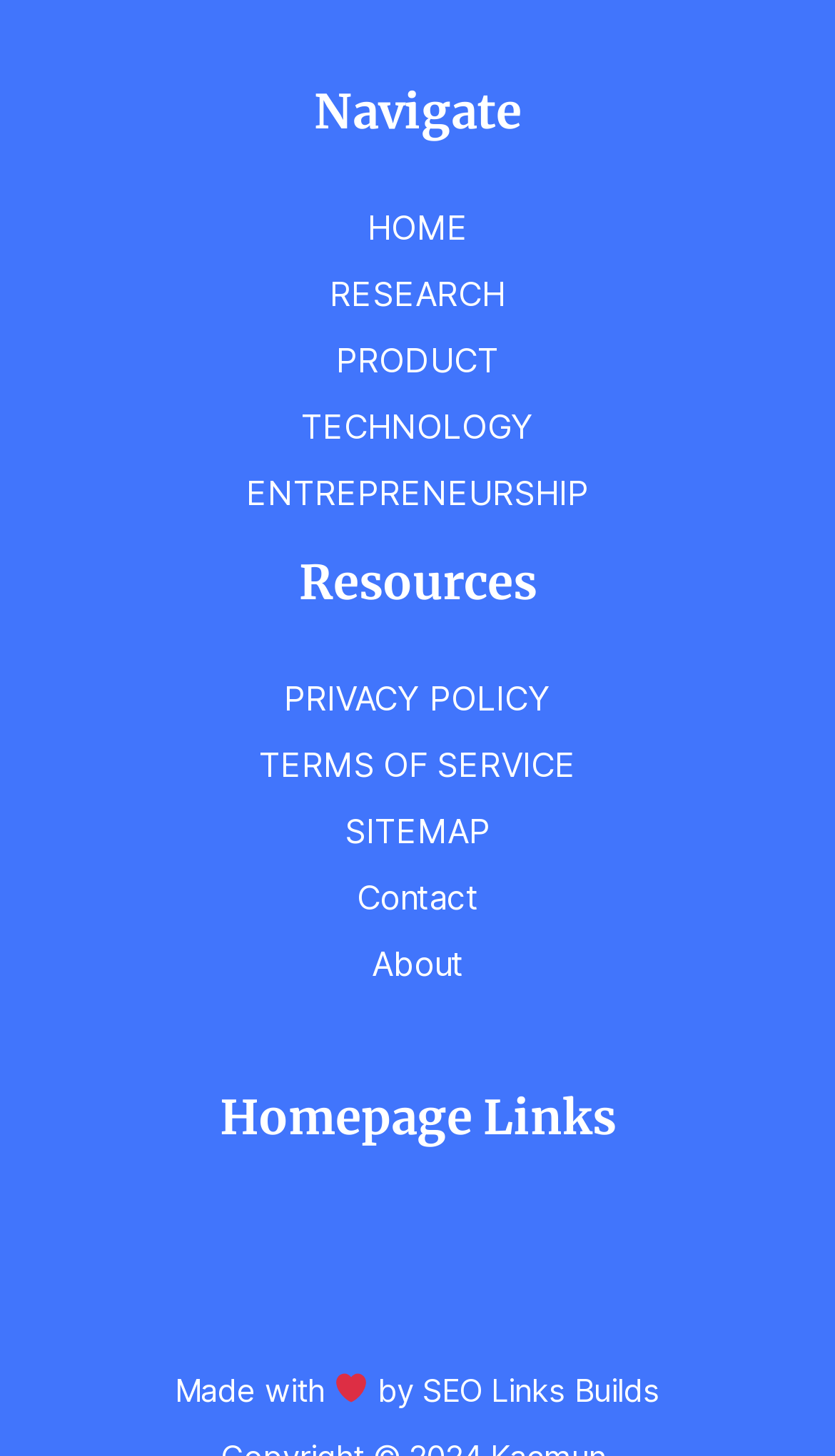Determine the bounding box coordinates for the clickable element to execute this instruction: "Navigate to HOME". Provide the coordinates as four float numbers between 0 and 1, i.e., [left, top, right, bottom].

[0.44, 0.143, 0.56, 0.171]